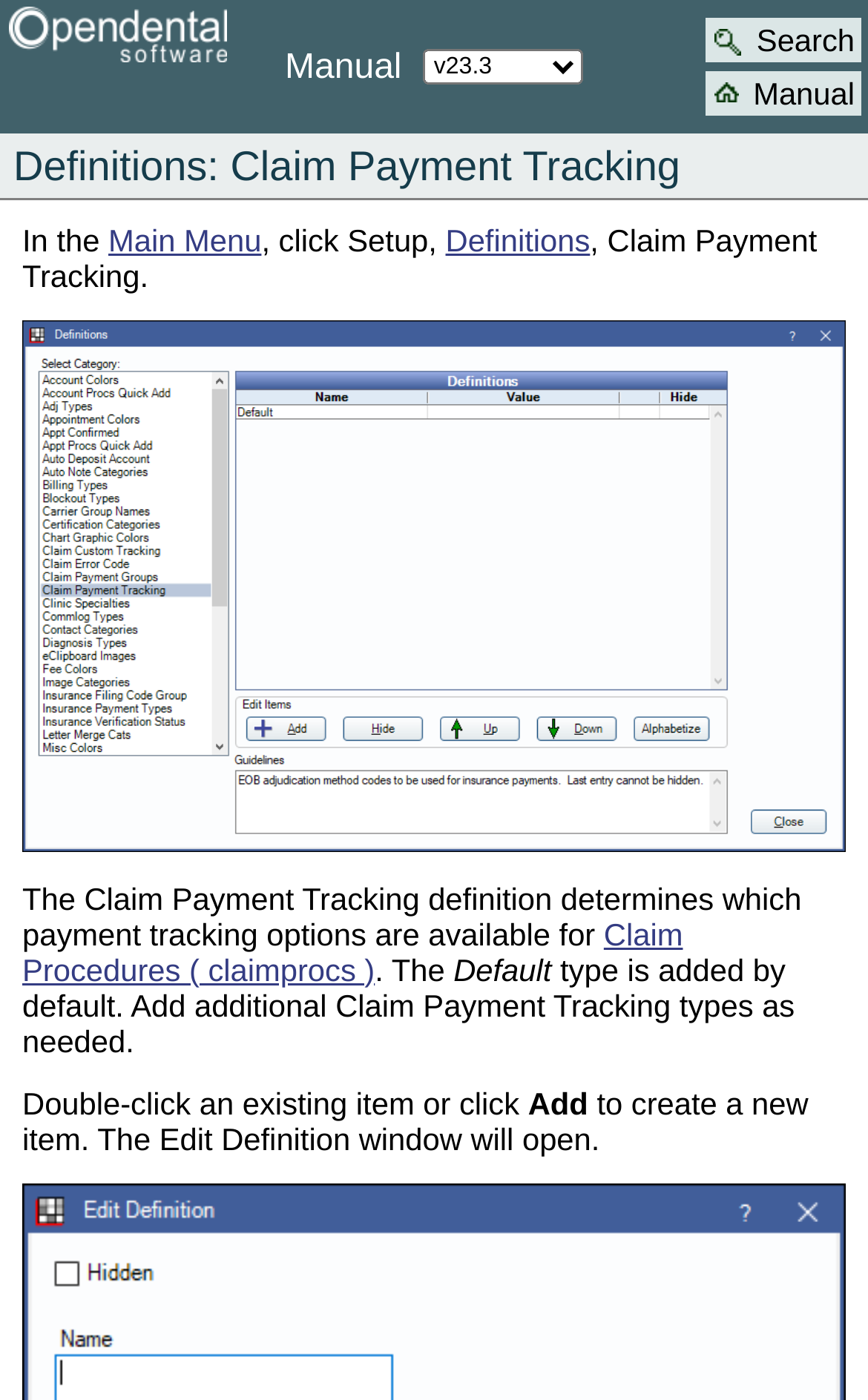What is the default type added to Claim Payment Tracking?
Provide a thorough and detailed answer to the question.

The webpage states that the default type is added by default to Claim Payment Tracking, and users can add additional types as needed.